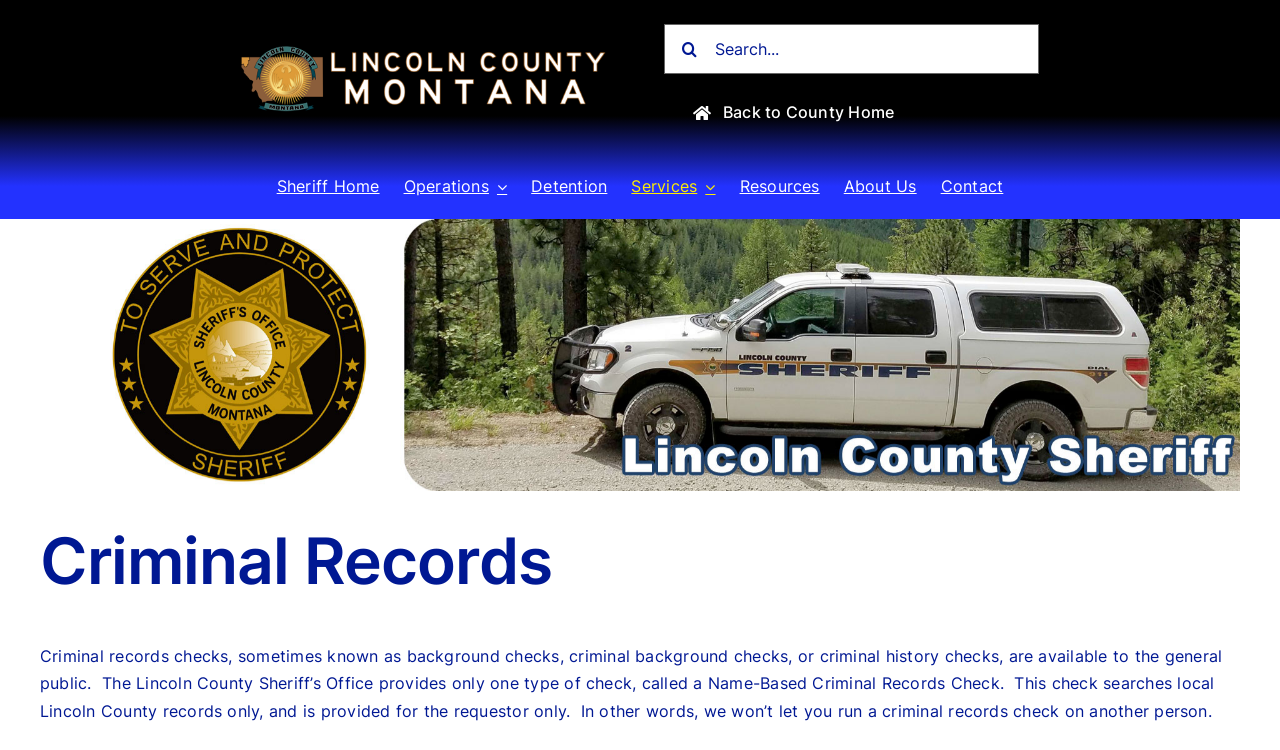Determine the bounding box coordinates of the element that should be clicked to execute the following command: "Check criminal records".

[0.031, 0.697, 0.969, 0.8]